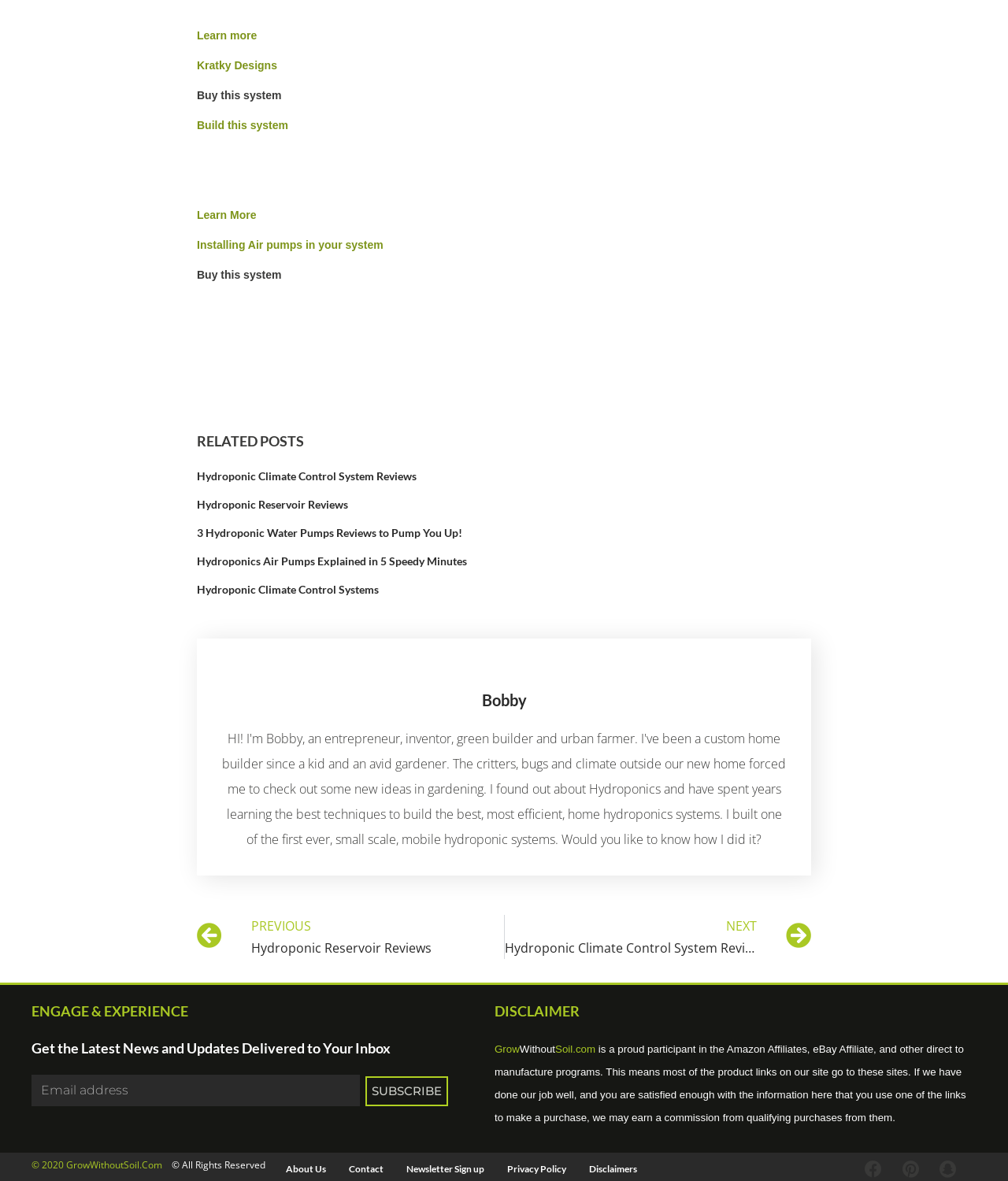Please reply with a single word or brief phrase to the question: 
What is the name of the website?

Soil.com